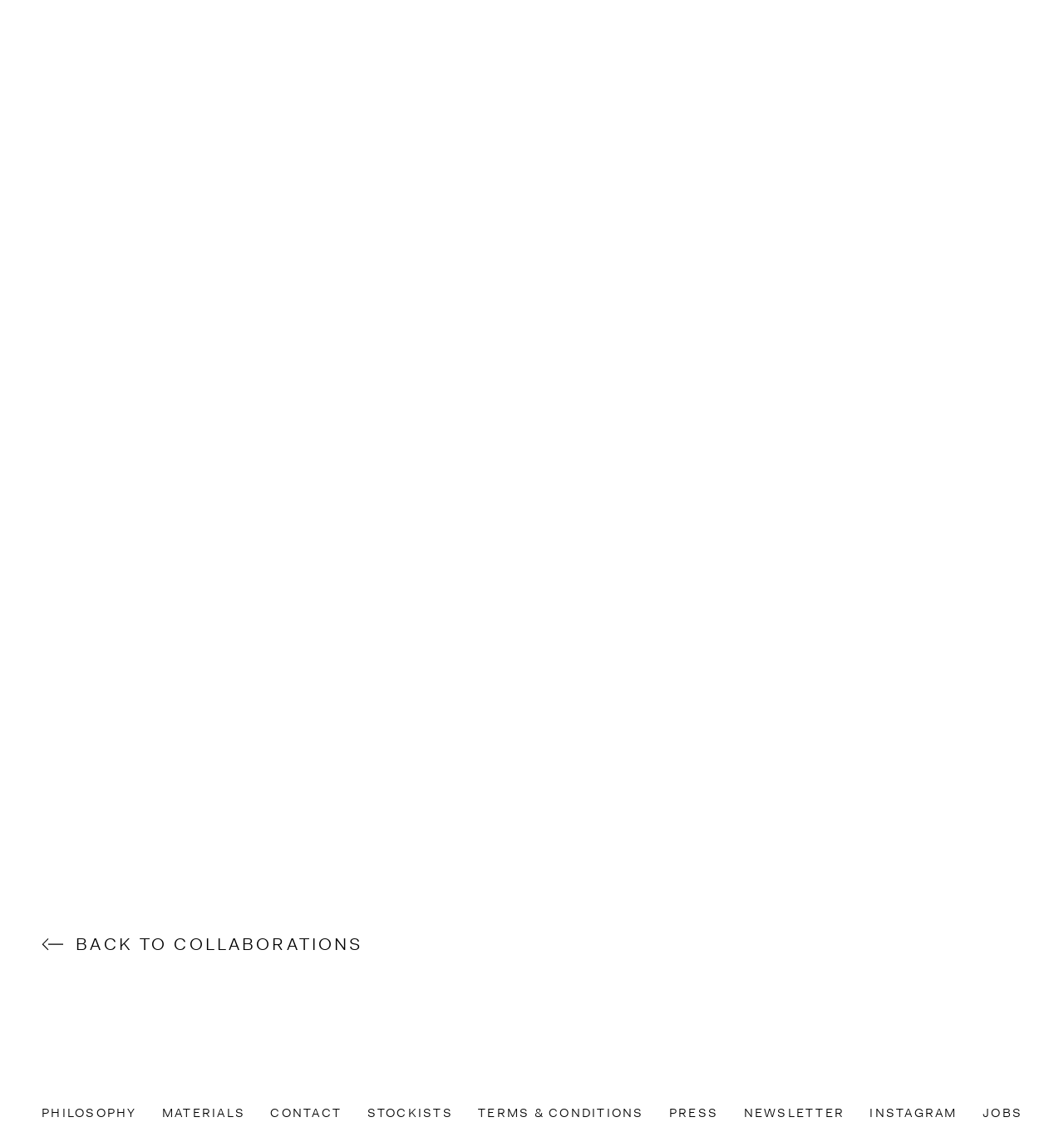Is there a 'BACK TO COLLABORATIONS' button?
Answer the question with as much detail as possible.

I found a button element with the text 'BACK TO COLLABORATIONS' in the footer section.